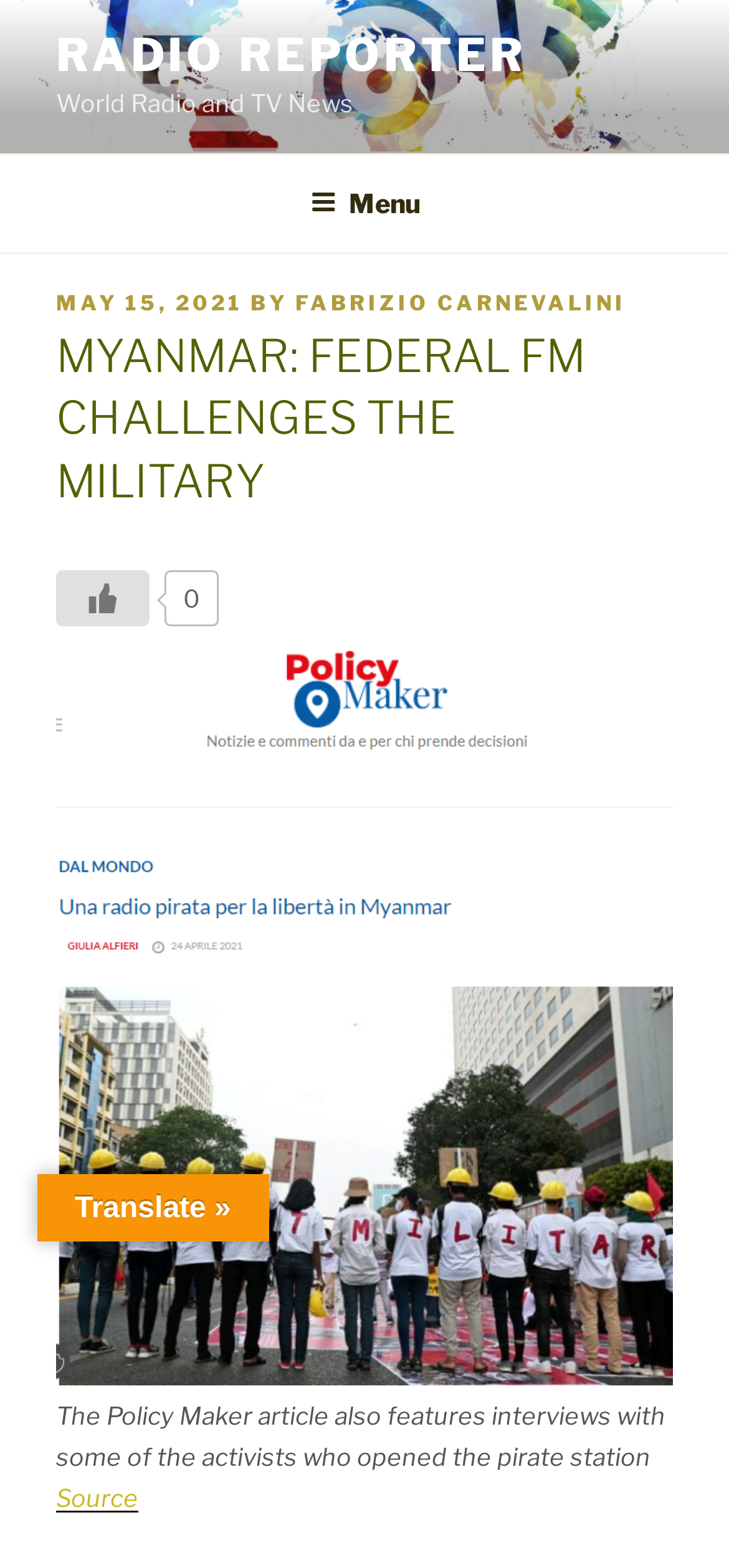Mark the bounding box of the element that matches the following description: "May 15, 2021May 10, 2021".

[0.077, 0.184, 0.333, 0.201]